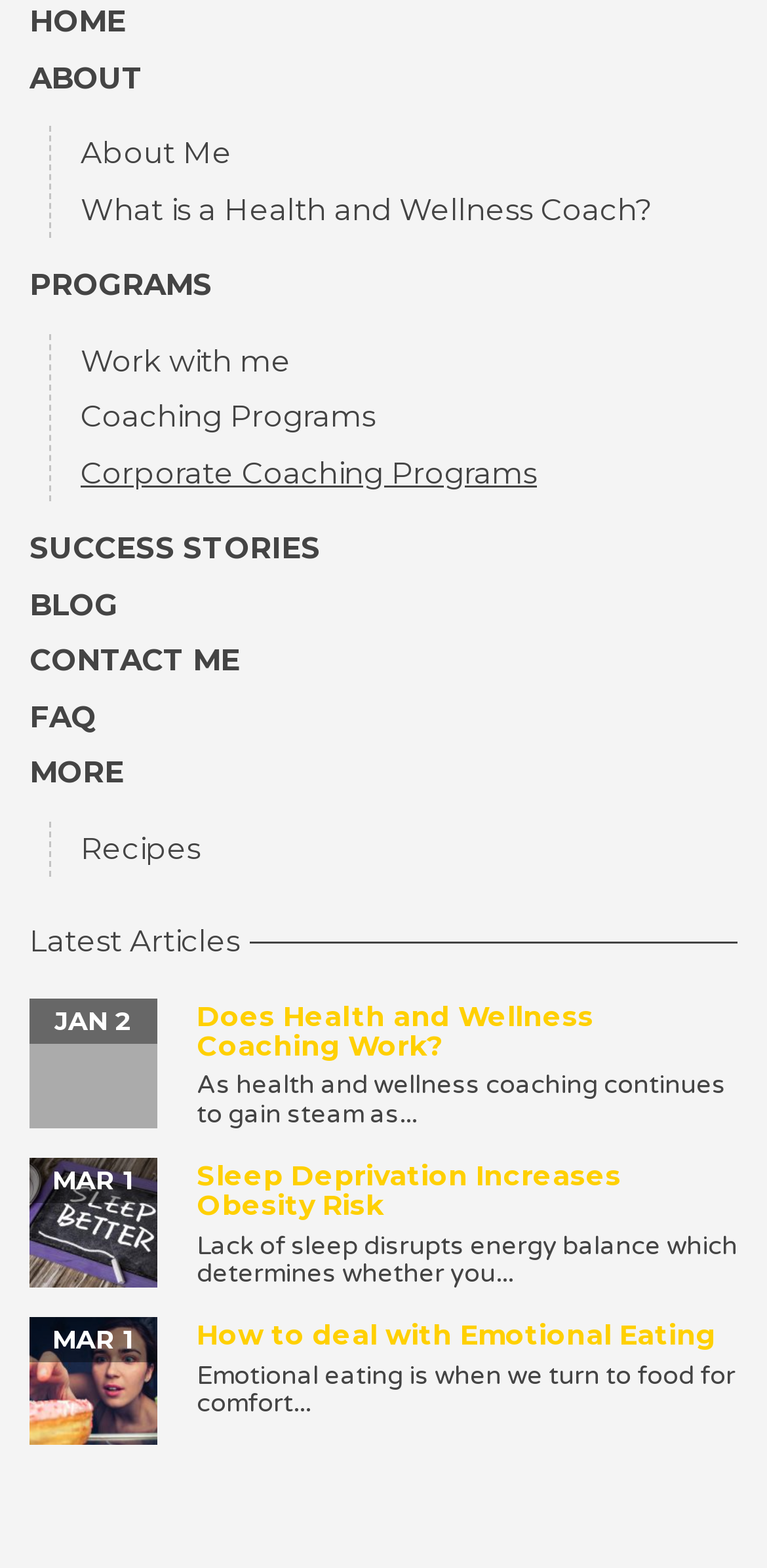What is the theme of the article 'Does Health and Wellness Coaching Work?'?
Answer the question with a single word or phrase by looking at the picture.

Effectiveness of coaching